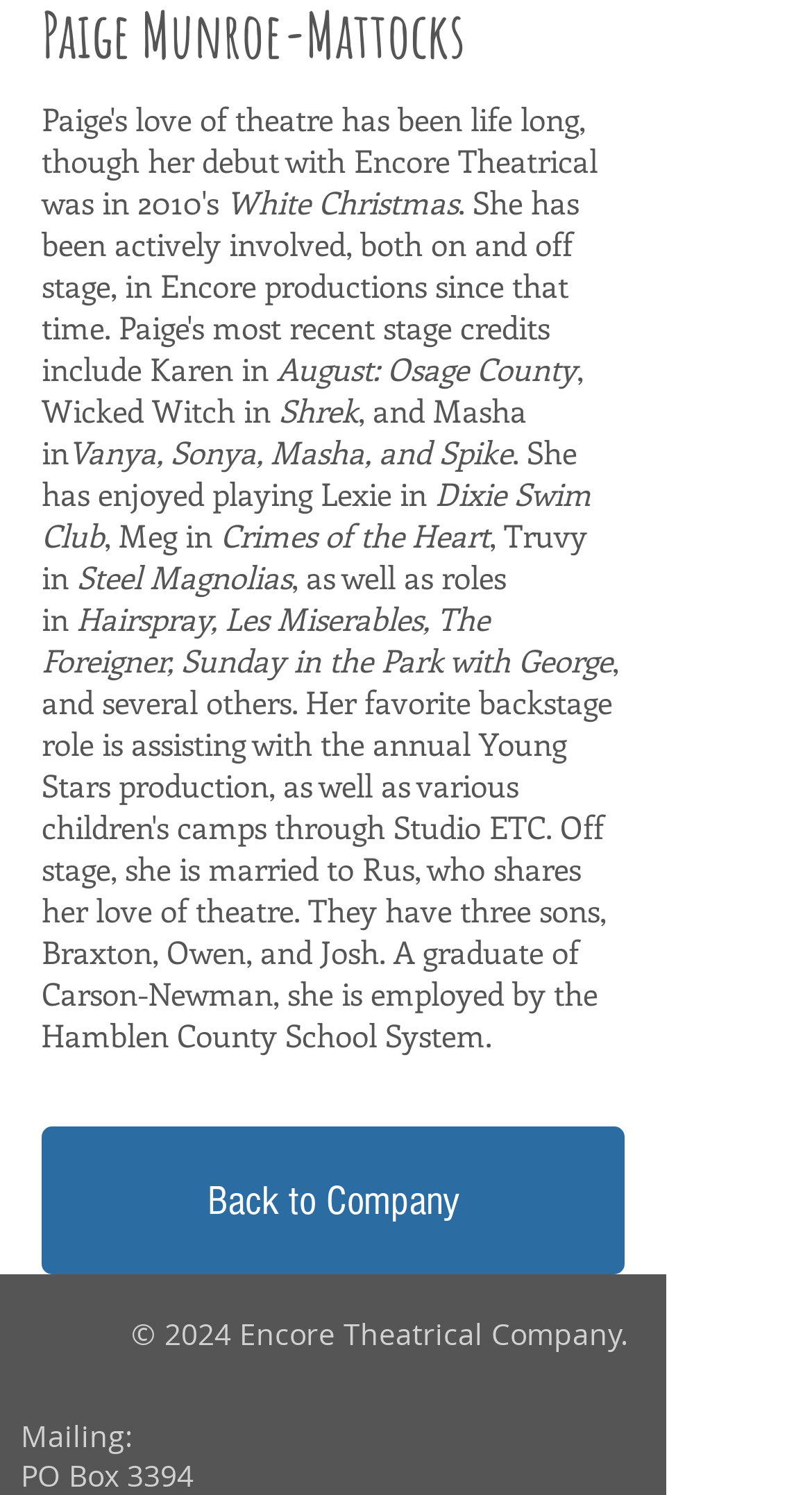What is the name of the company mentioned at the bottom of the page?
Please use the image to deliver a detailed and complete answer.

The text at the bottom of the page mentions '© 2024 Encore Theatrical Company.', so the answer is Encore Theatrical Company.